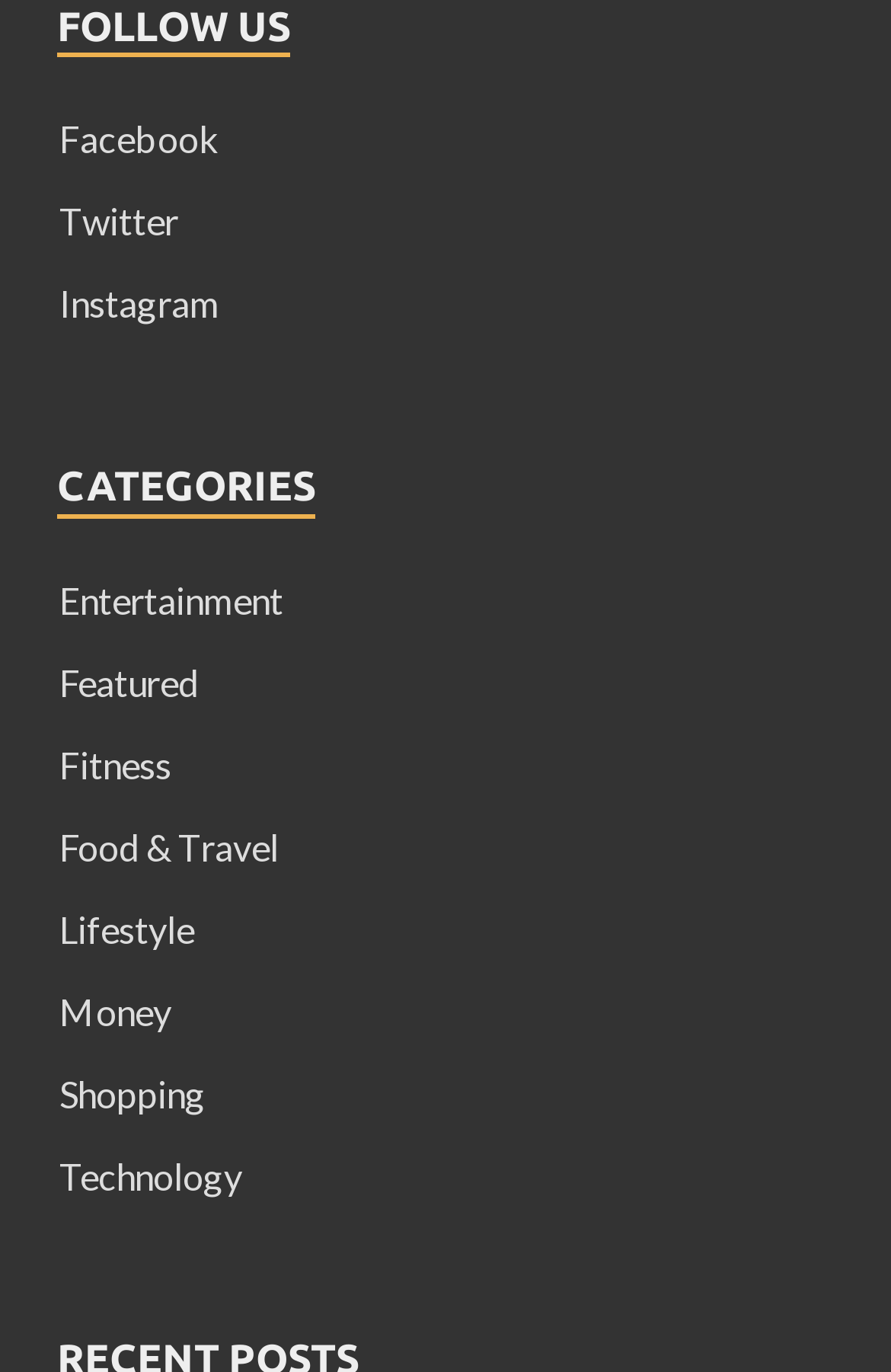Reply to the question below using a single word or brief phrase:
How many category links are listed on the webpage?

9